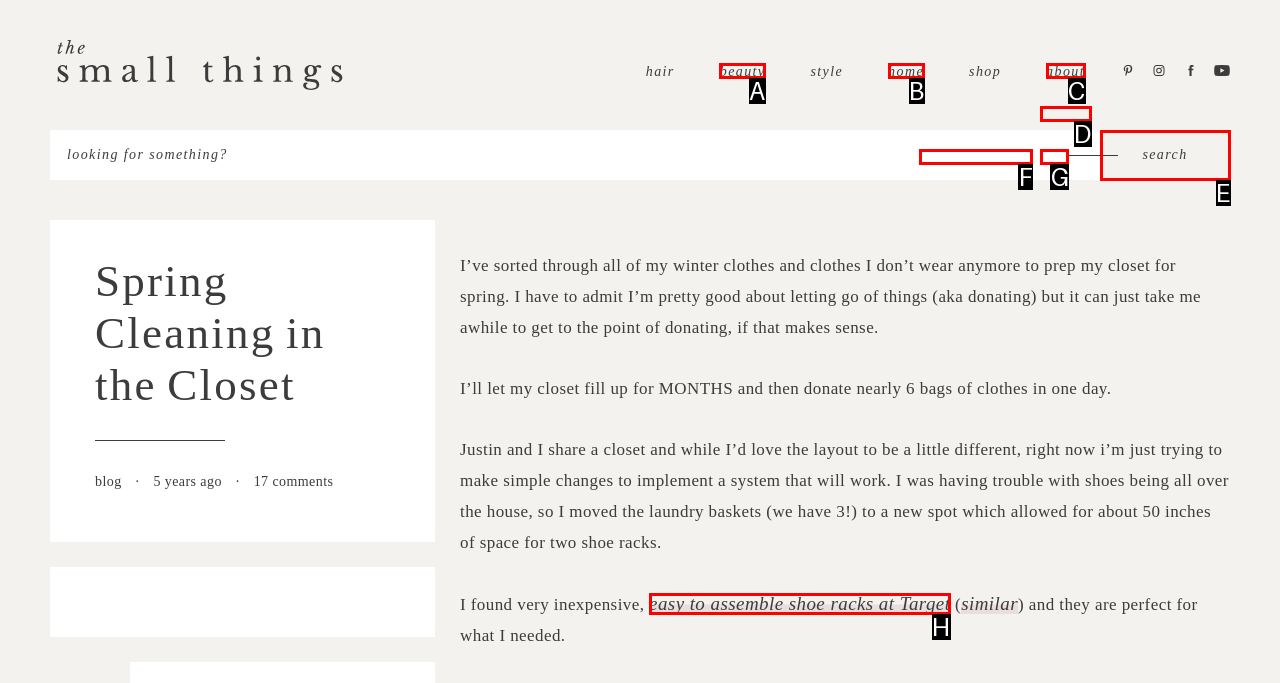From the provided choices, determine which option matches the description: About. Respond with the letter of the correct choice directly.

C